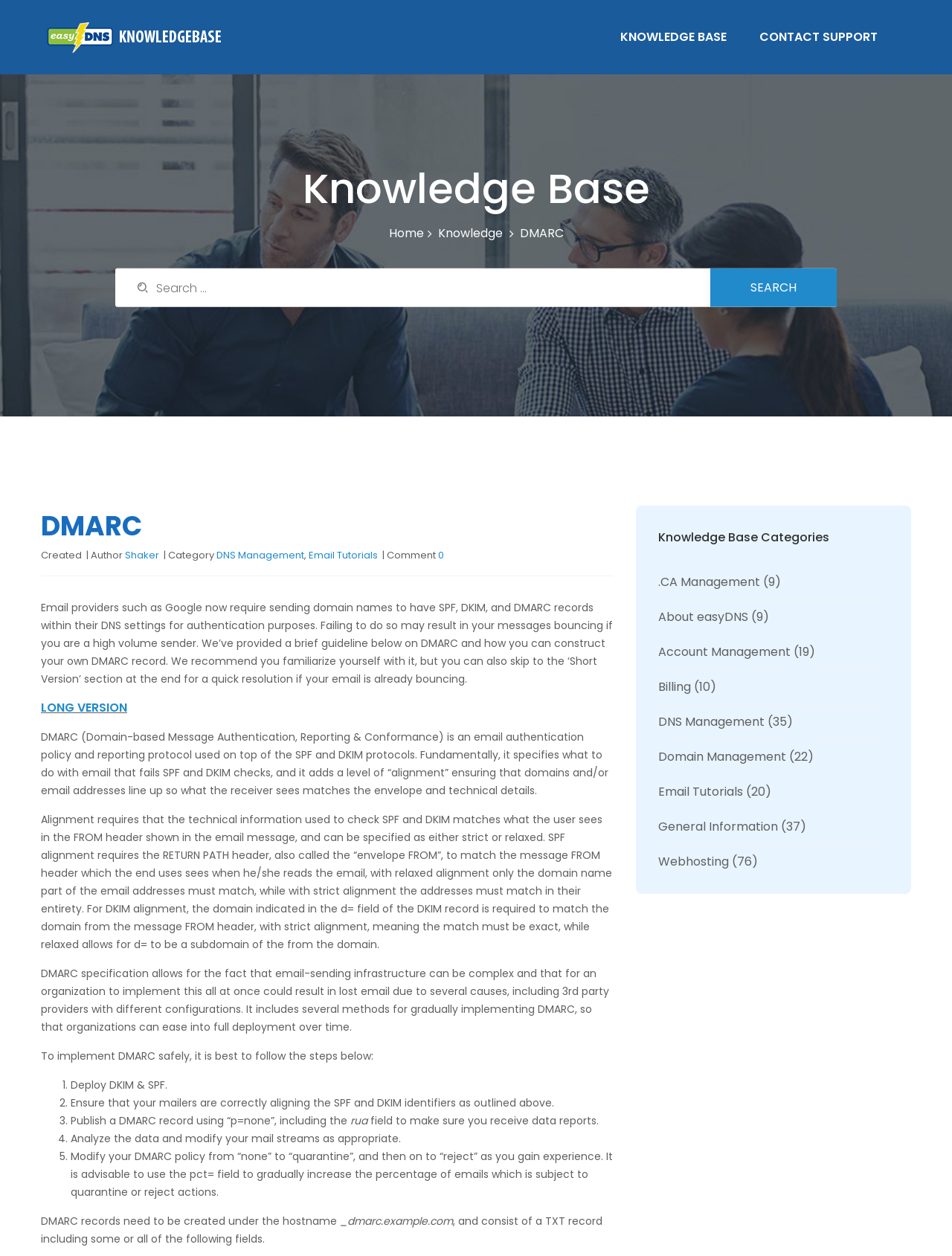Locate the bounding box coordinates of the clickable area to execute the instruction: "Contact Support". Provide the coordinates as four float numbers between 0 and 1, represented as [left, top, right, bottom].

[0.798, 0.018, 0.922, 0.041]